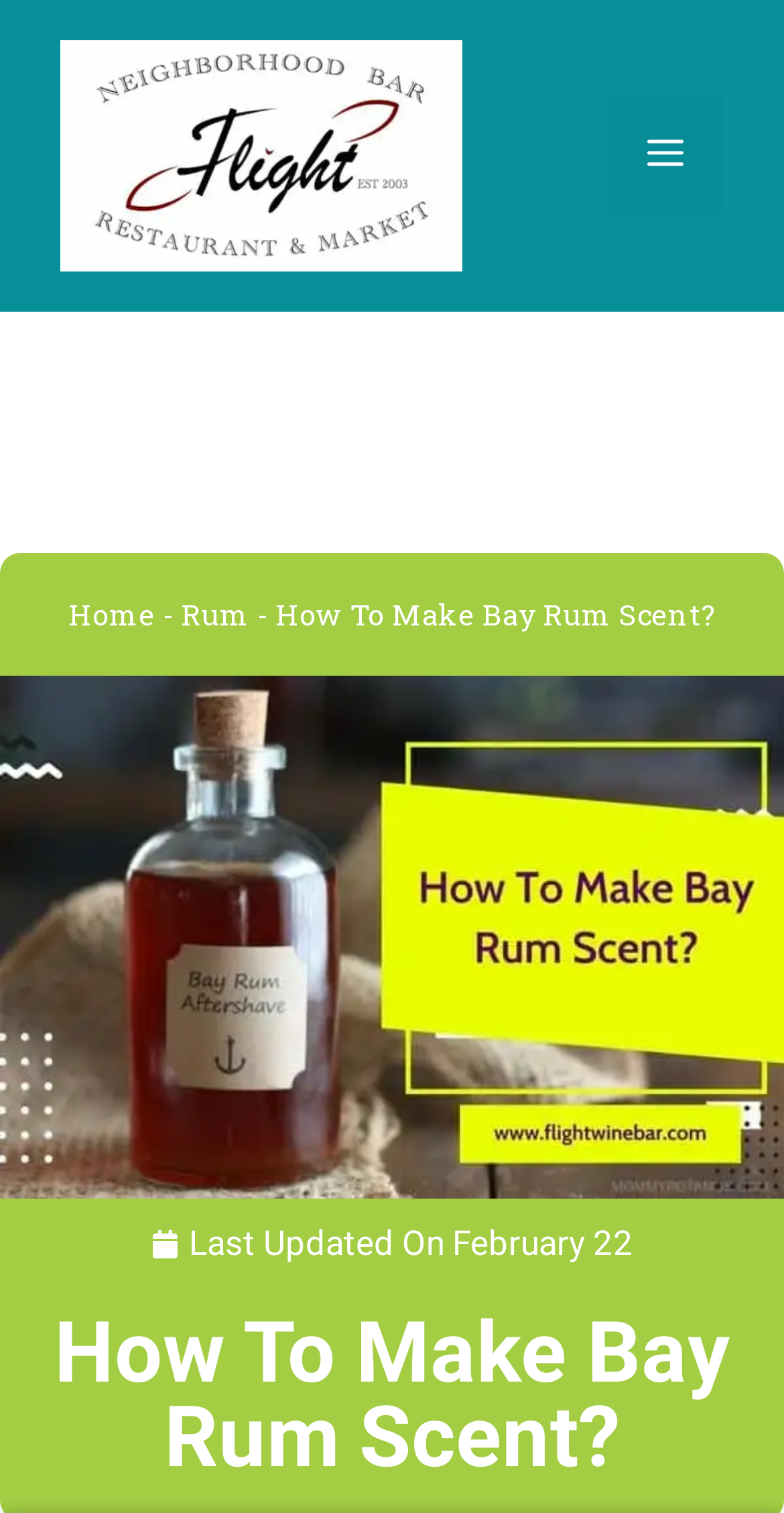From the webpage screenshot, predict the bounding box coordinates (top-left x, top-left y, bottom-right x, bottom-right y) for the UI element described here: Home

[0.087, 0.393, 0.197, 0.418]